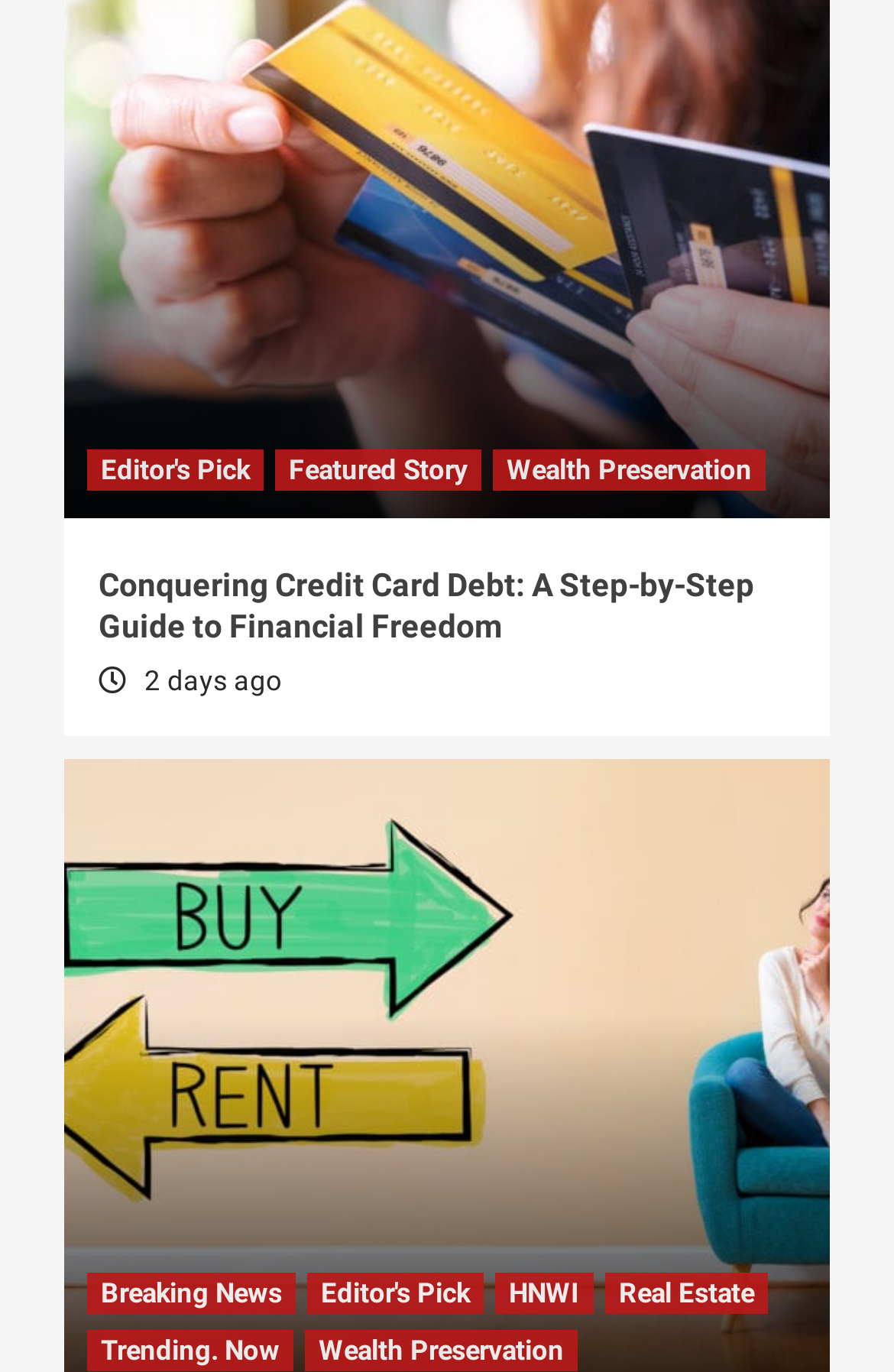Indicate the bounding box coordinates of the element that must be clicked to execute the instruction: "Click on Editor's Pick". The coordinates should be given as four float numbers between 0 and 1, i.e., [left, top, right, bottom].

[0.097, 0.328, 0.295, 0.358]